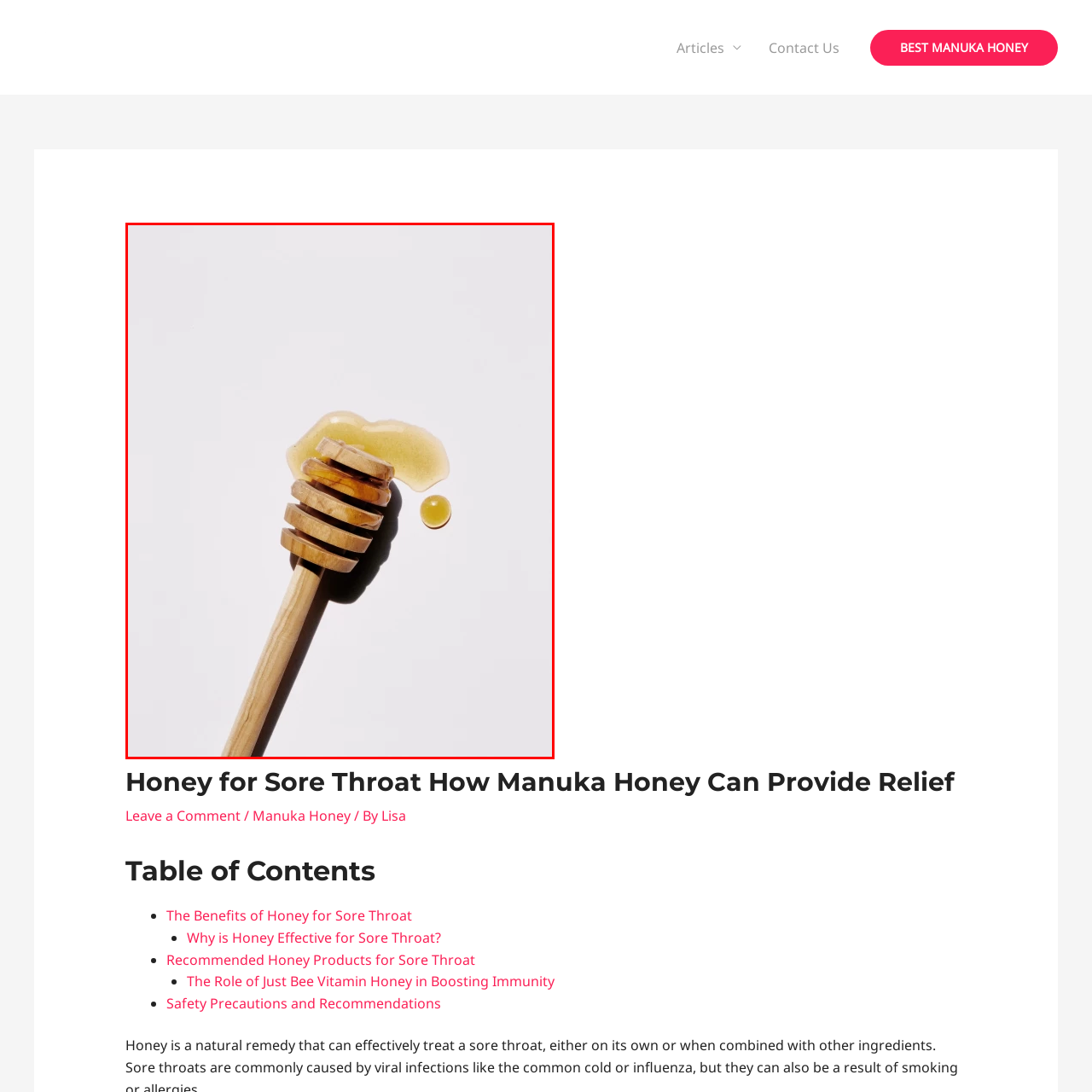Focus on the section marked by the red bounding box and reply with a single word or phrase: What is the material of the dipper?

Wooden